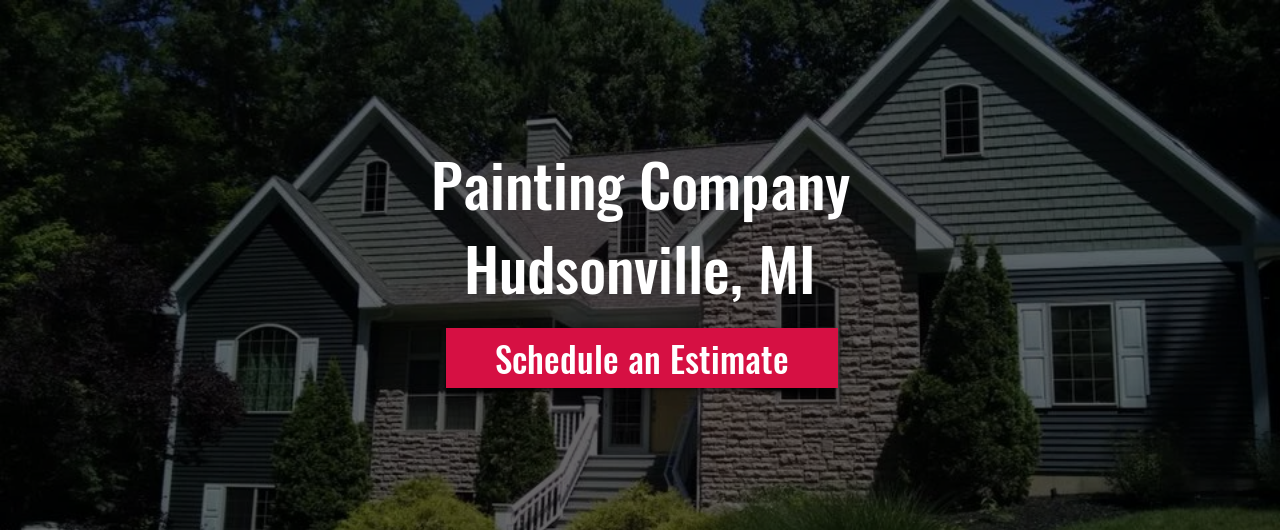Describe all the elements in the image with great detail.

The image showcases a stunning residential property in Hudsonville, Michigan, effectively highlighting the services of Hillis Brothers Painting. The house features a blend of stone and siding in complementary colors, reflecting a modern aesthetic amidst lush greenery. Prominently displayed are the words "Painting Company Hudsonville, MI," which emphasize the professionalism and local expertise offered to homeowners in the area. A vibrant red button invites viewers to "Schedule an Estimate," encouraging potential clients to enhance their homes with high-quality painting services. The natural surroundings and well-maintained landscape further contribute to the inviting atmosphere, illustrating the commitment to maintaining the beauty of Hudsonville's homes.